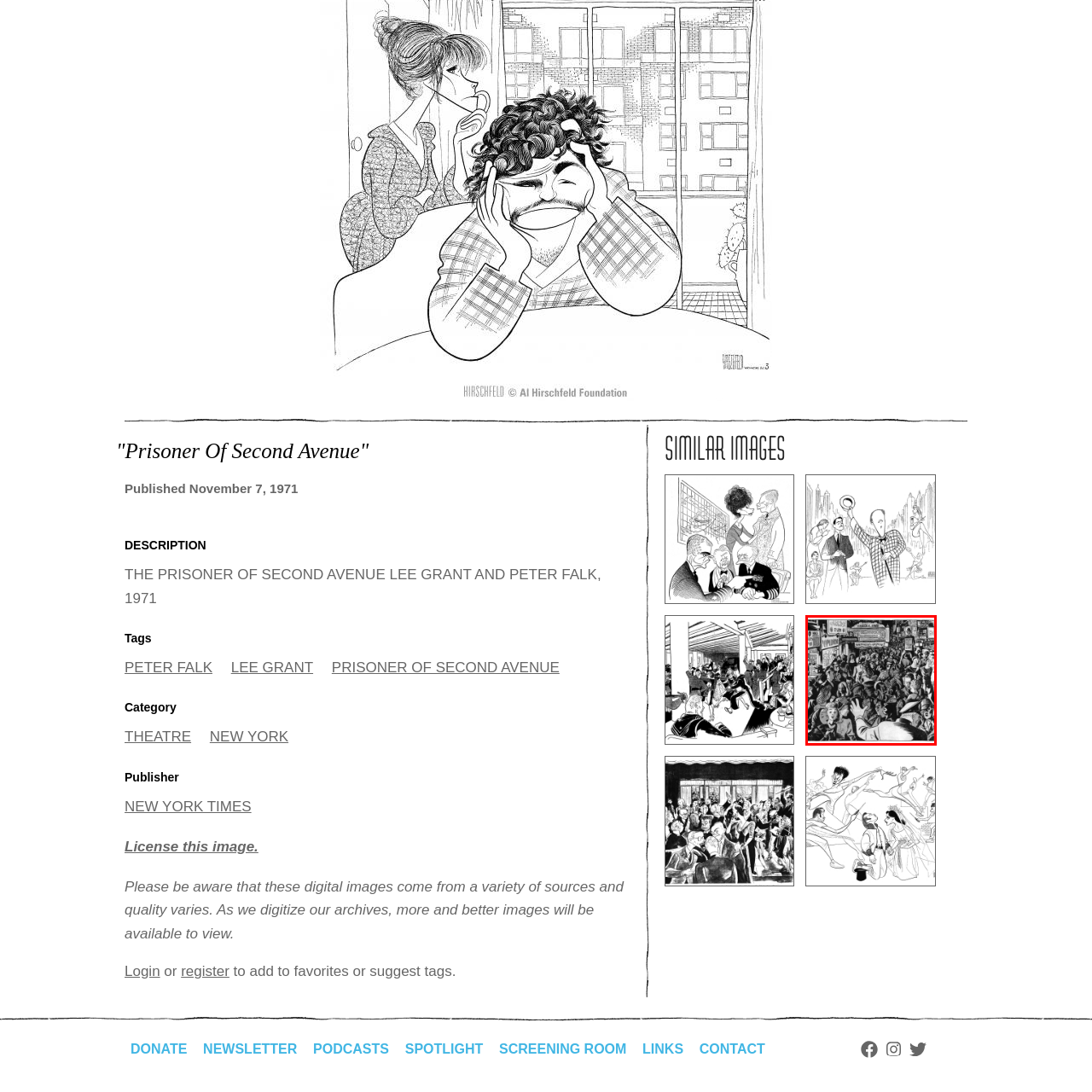Check the image highlighted in red, What is the era depicted in the image?
 Please answer in a single word or phrase.

Mid-20th century